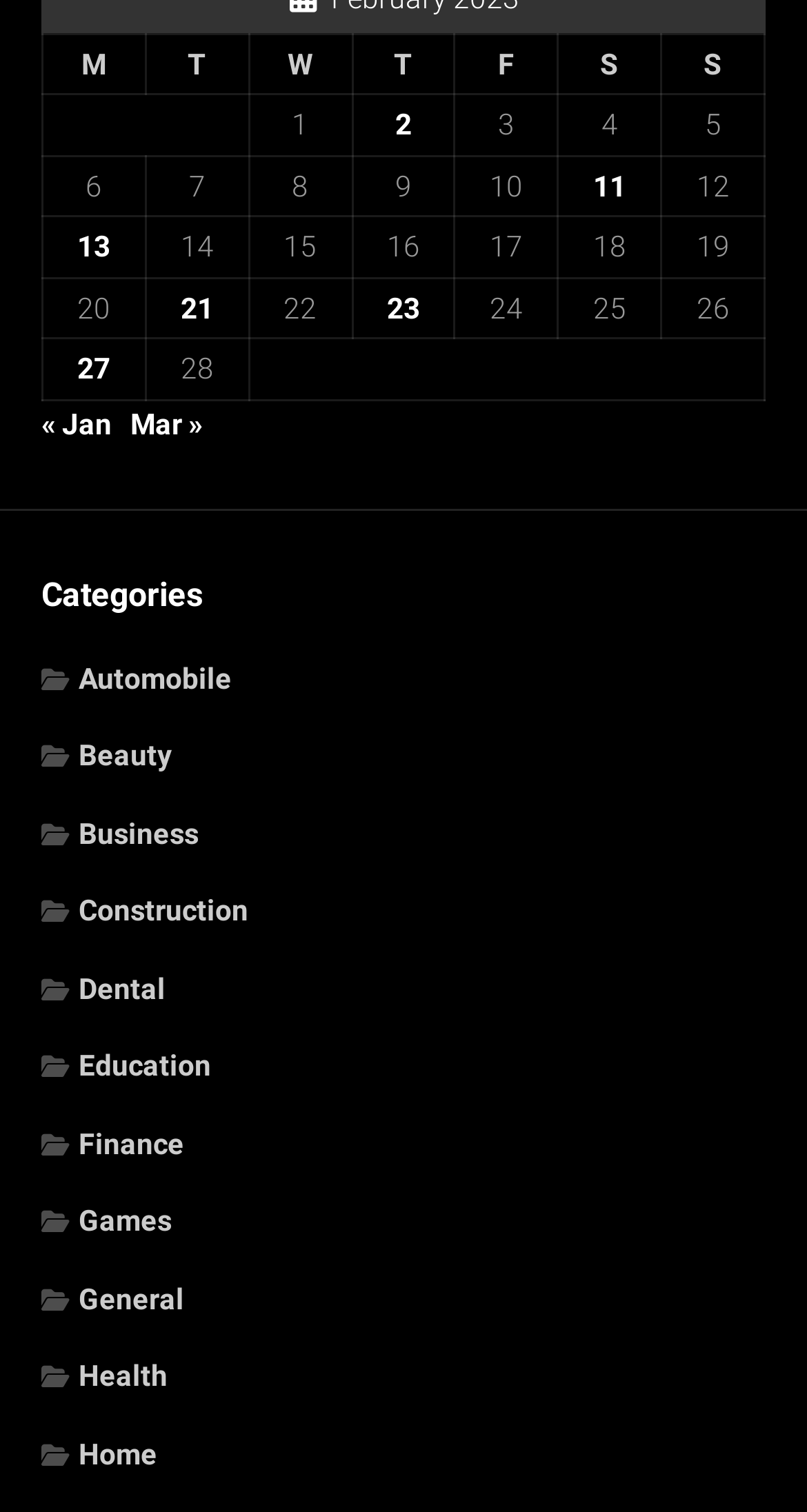Find the bounding box coordinates for the area that should be clicked to accomplish the instruction: "View 'Automobile'".

[0.051, 0.437, 0.287, 0.459]